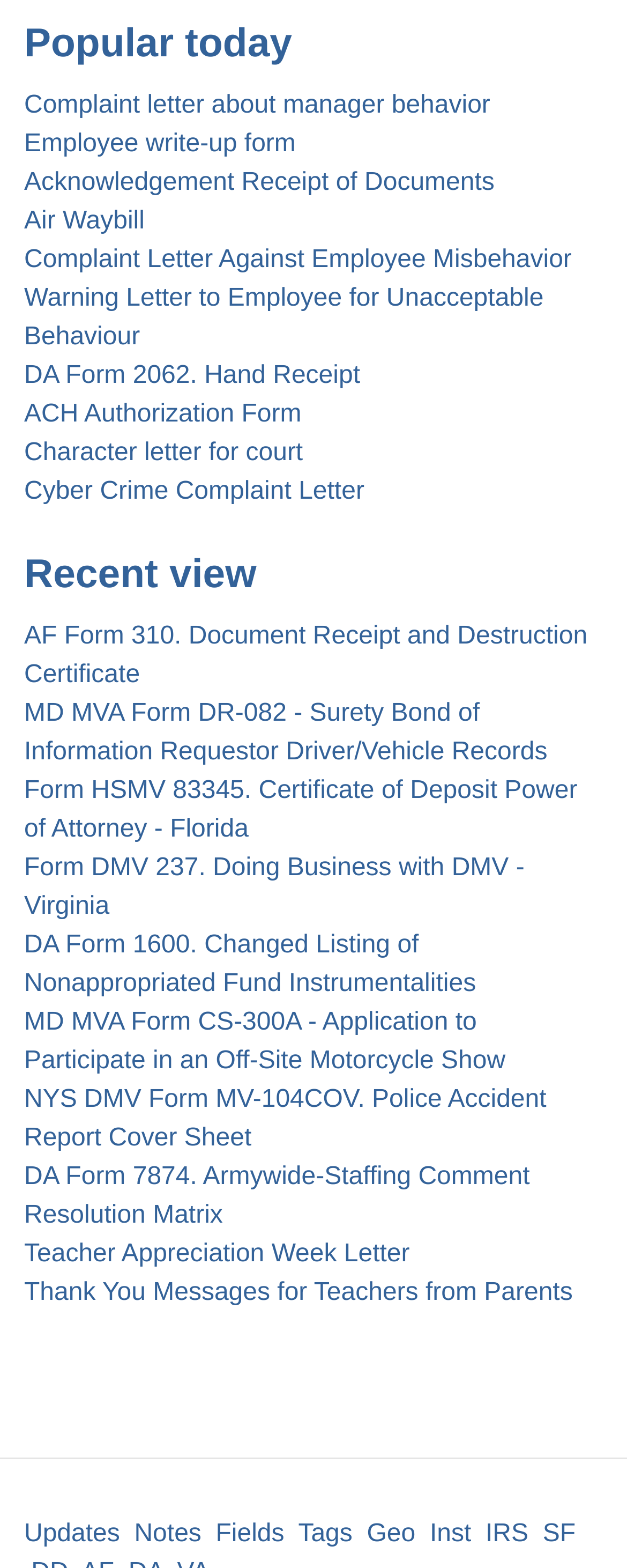Determine the bounding box for the UI element that matches this description: "IRS".

[0.774, 0.97, 0.843, 0.987]